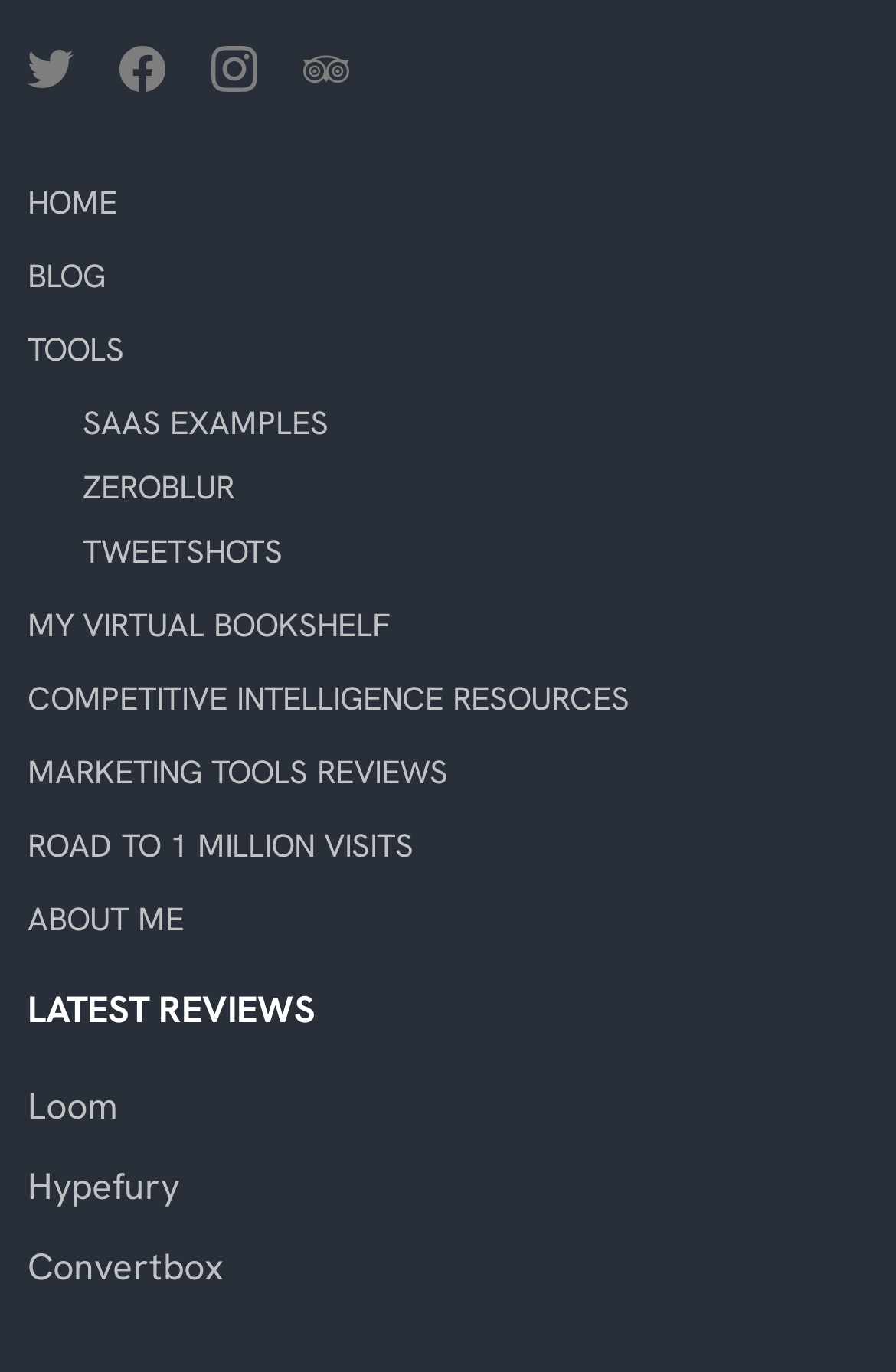Specify the bounding box coordinates (top-left x, top-left y, bottom-right x, bottom-right y) of the UI element in the screenshot that matches this description: Home

[0.031, 0.132, 0.131, 0.162]